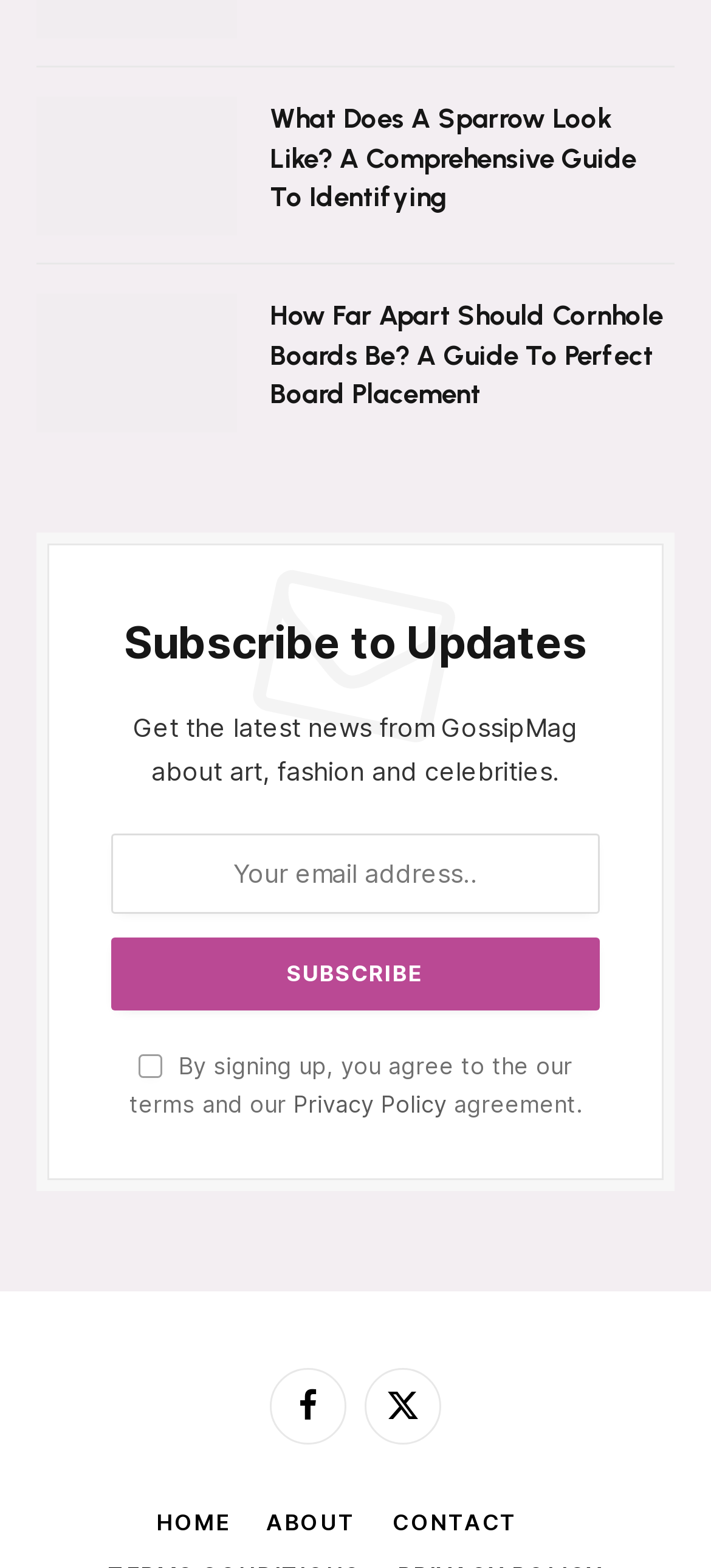Provide your answer to the question using just one word or phrase: What is the purpose of the textbox?

Enter email address